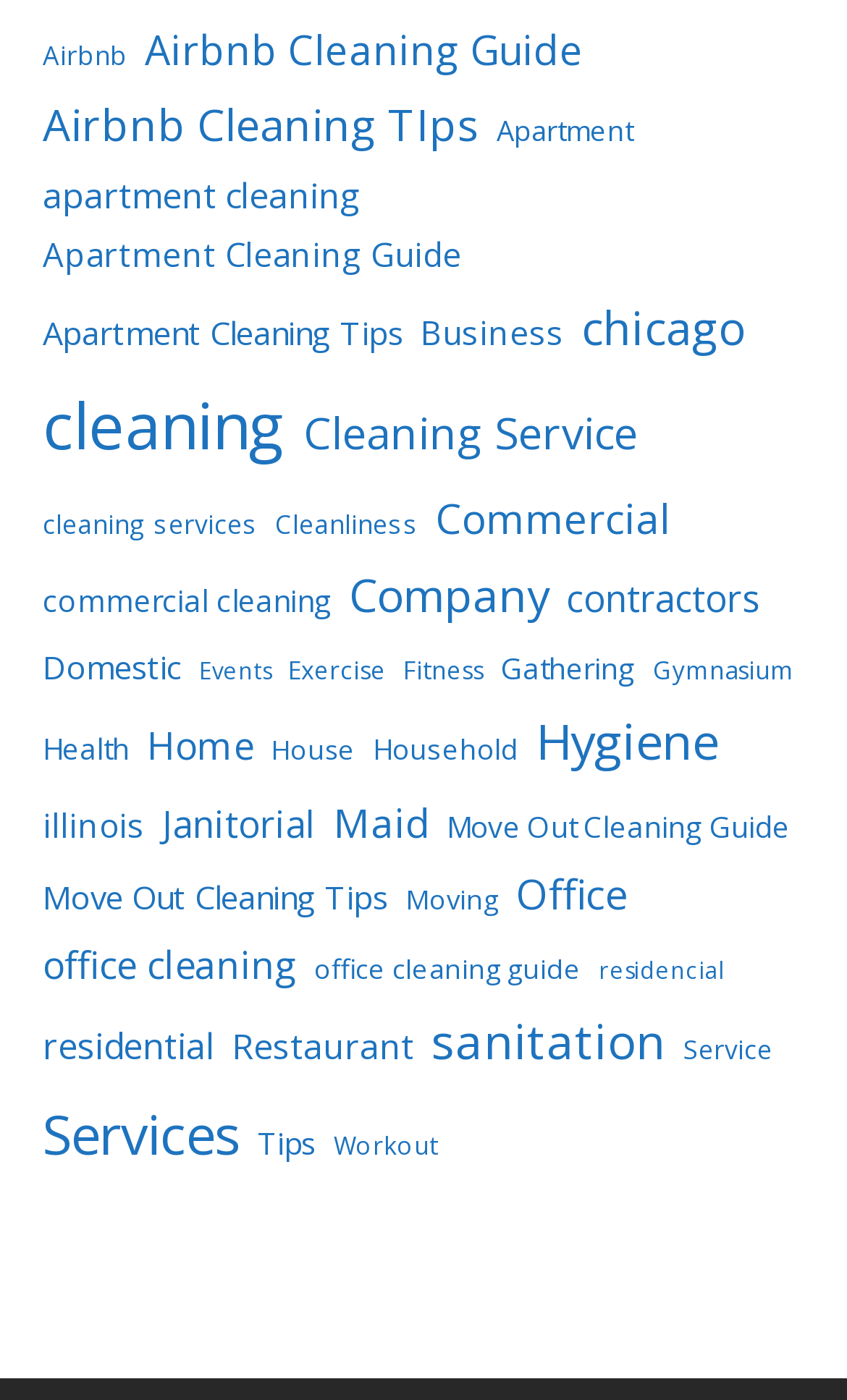Specify the bounding box coordinates of the element's region that should be clicked to achieve the following instruction: "View Apartment Cleaning Guide". The bounding box coordinates consist of four float numbers between 0 and 1, in the format [left, top, right, bottom].

[0.05, 0.162, 0.545, 0.204]